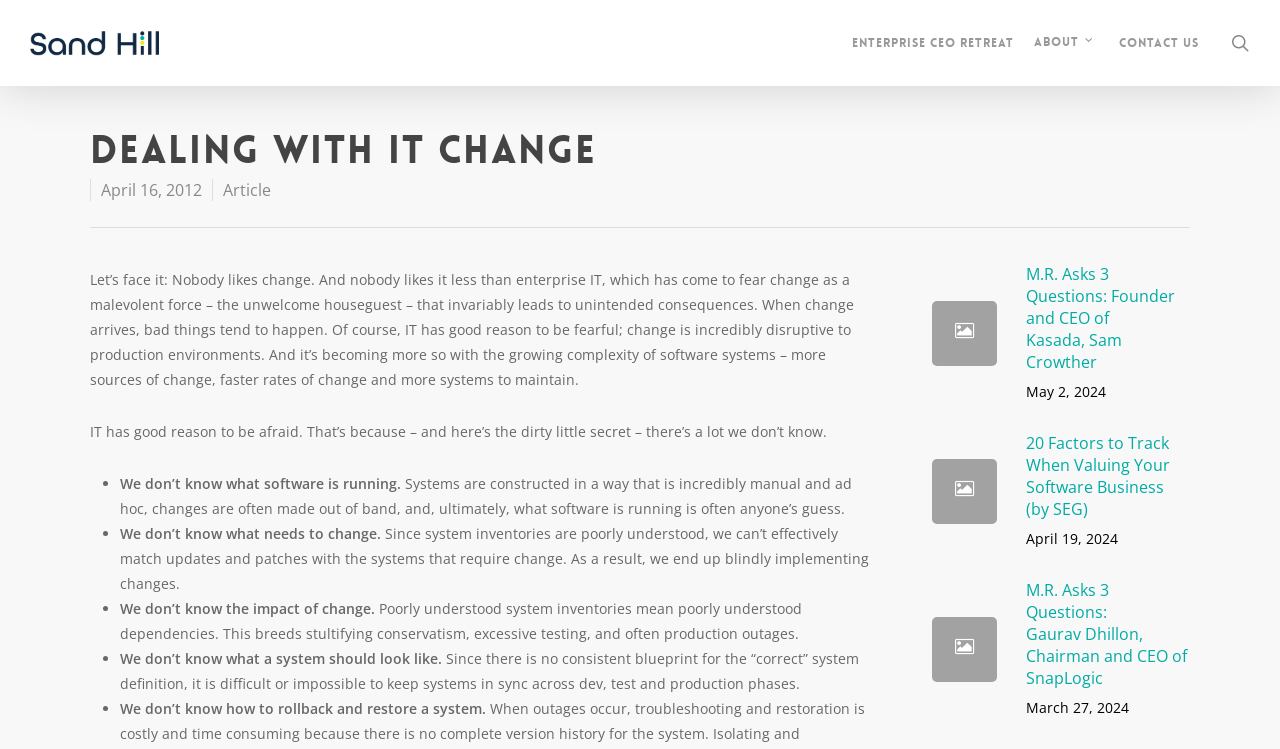Determine the bounding box for the HTML element described here: "Contact Us". The coordinates should be given as [left, top, right, bottom] with each number being a float between 0 and 1.

[0.866, 0.046, 0.945, 0.069]